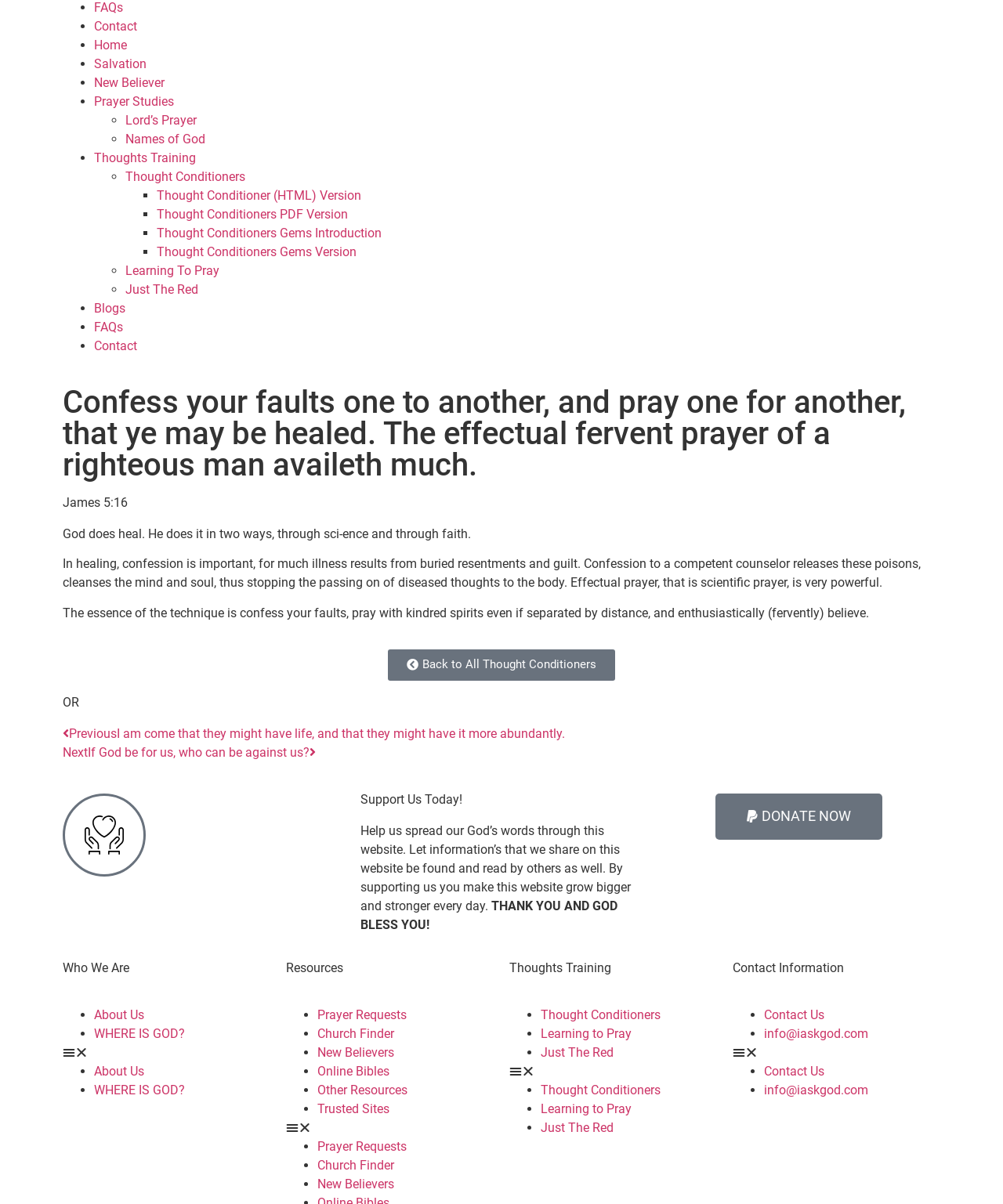Find the bounding box coordinates for the HTML element described in this sentence: "Learning To Pray". Provide the coordinates as four float numbers between 0 and 1, in the format [left, top, right, bottom].

[0.125, 0.219, 0.219, 0.231]